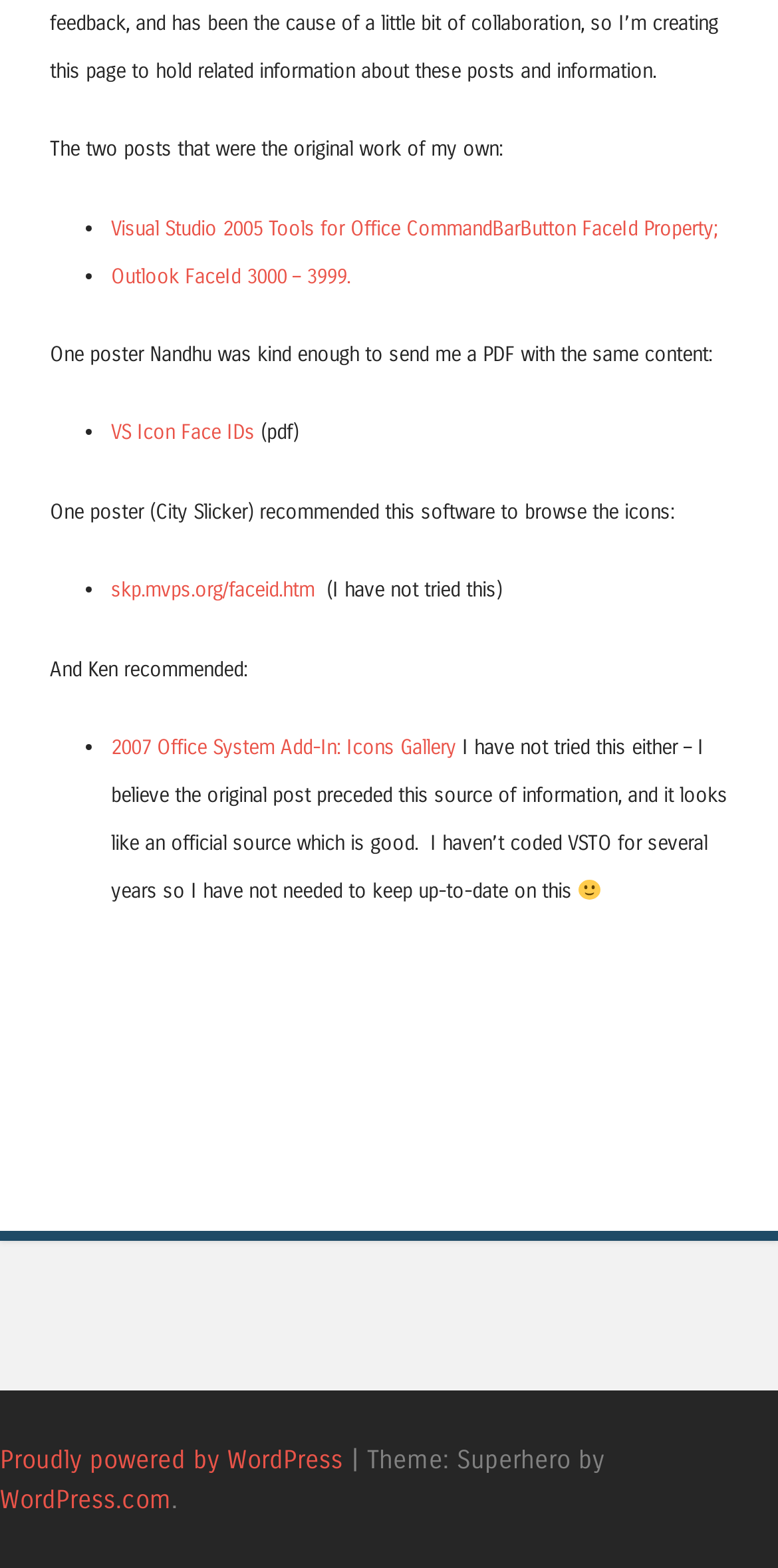Show the bounding box coordinates for the HTML element as described: "WordPress.com".

[0.0, 0.946, 0.221, 0.965]